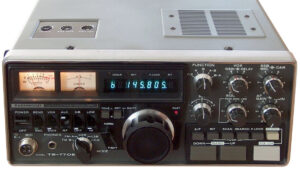What are the two frequency bands the transceiver operates on?
Look at the screenshot and respond with one word or a short phrase.

144-146 MHz and 430-440 MHz